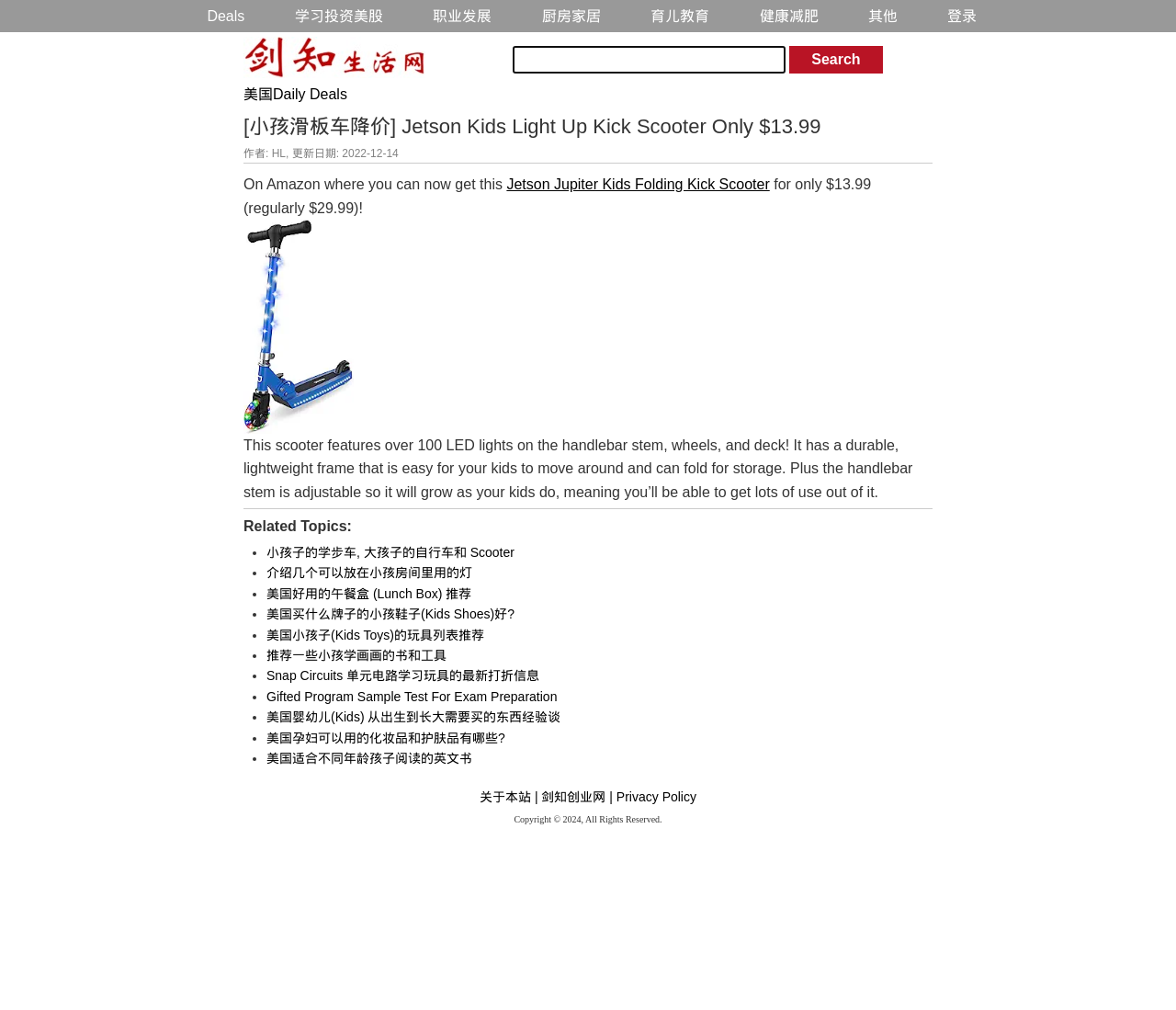Determine the bounding box coordinates for the area you should click to complete the following instruction: "Search for a product".

[0.671, 0.045, 0.751, 0.073]